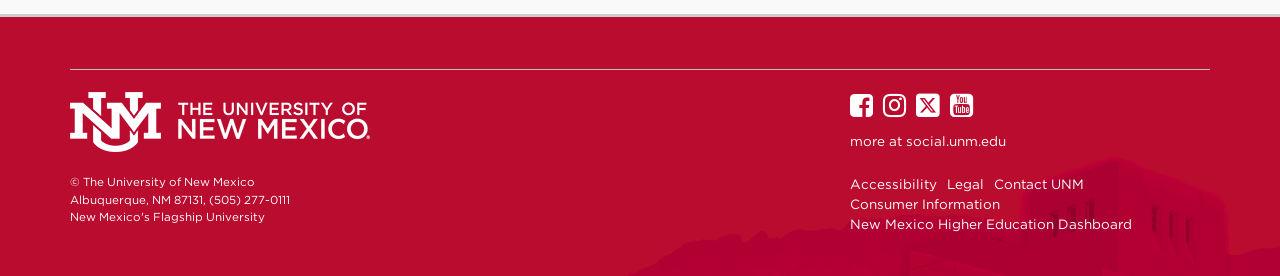What is the name of the university?
Based on the image, give a one-word or short phrase answer.

The University of New Mexico